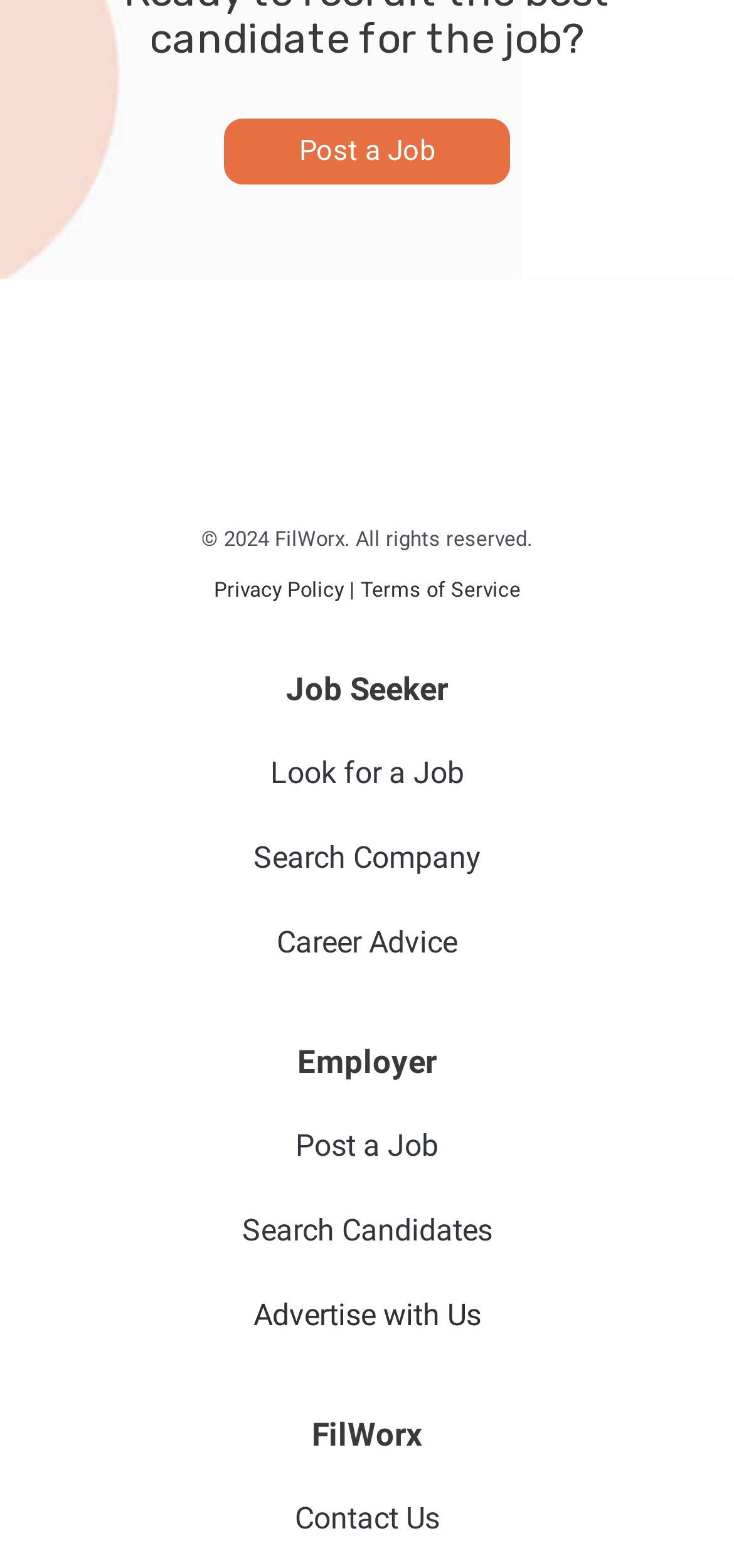Point out the bounding box coordinates of the section to click in order to follow this instruction: "Read Privacy Policy".

[0.291, 0.369, 0.468, 0.384]